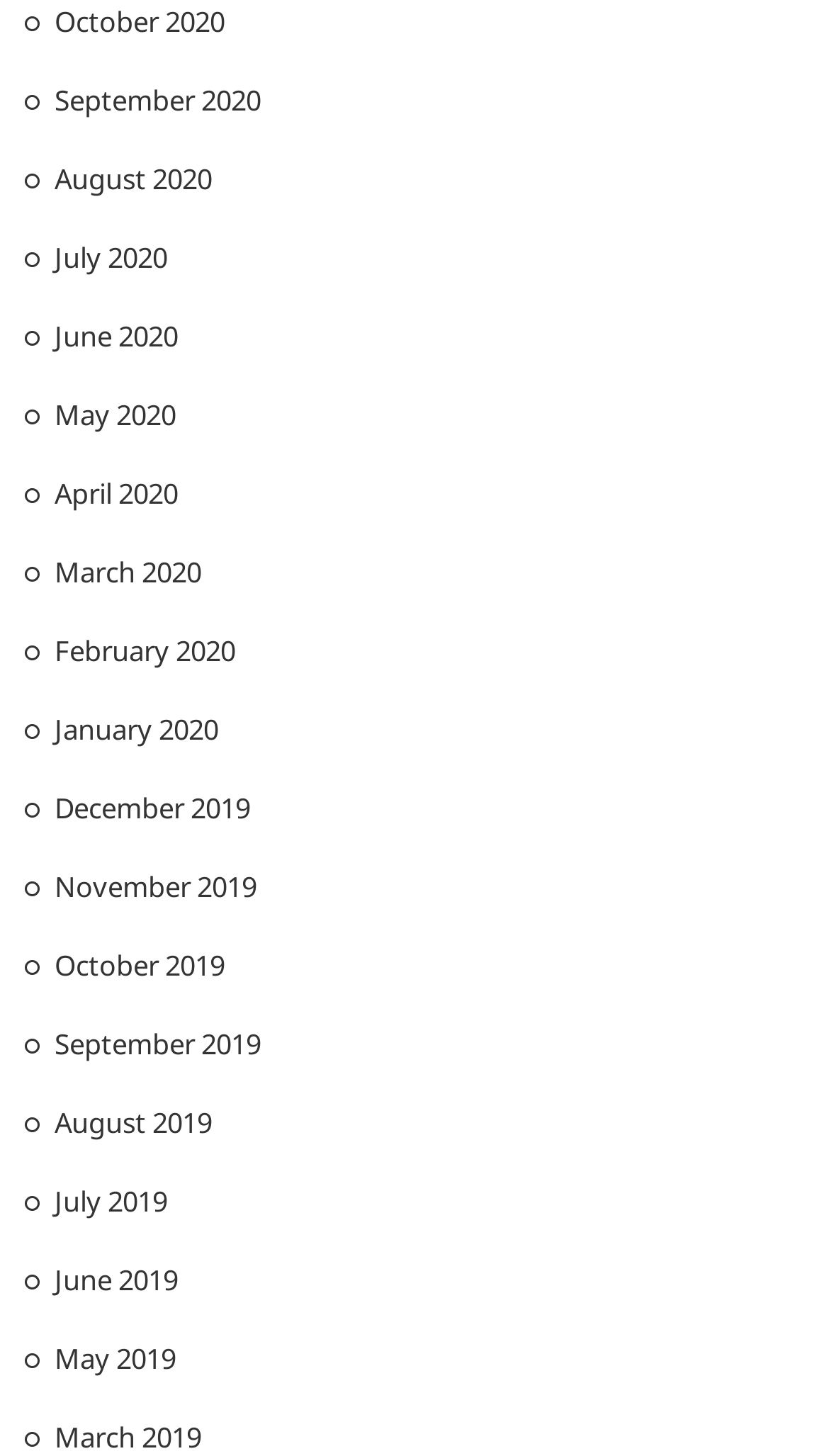Please identify the bounding box coordinates of the region to click in order to complete the task: "Visit the md1sturgentcare website". The coordinates must be four float numbers between 0 and 1, specified as [left, top, right, bottom].

None